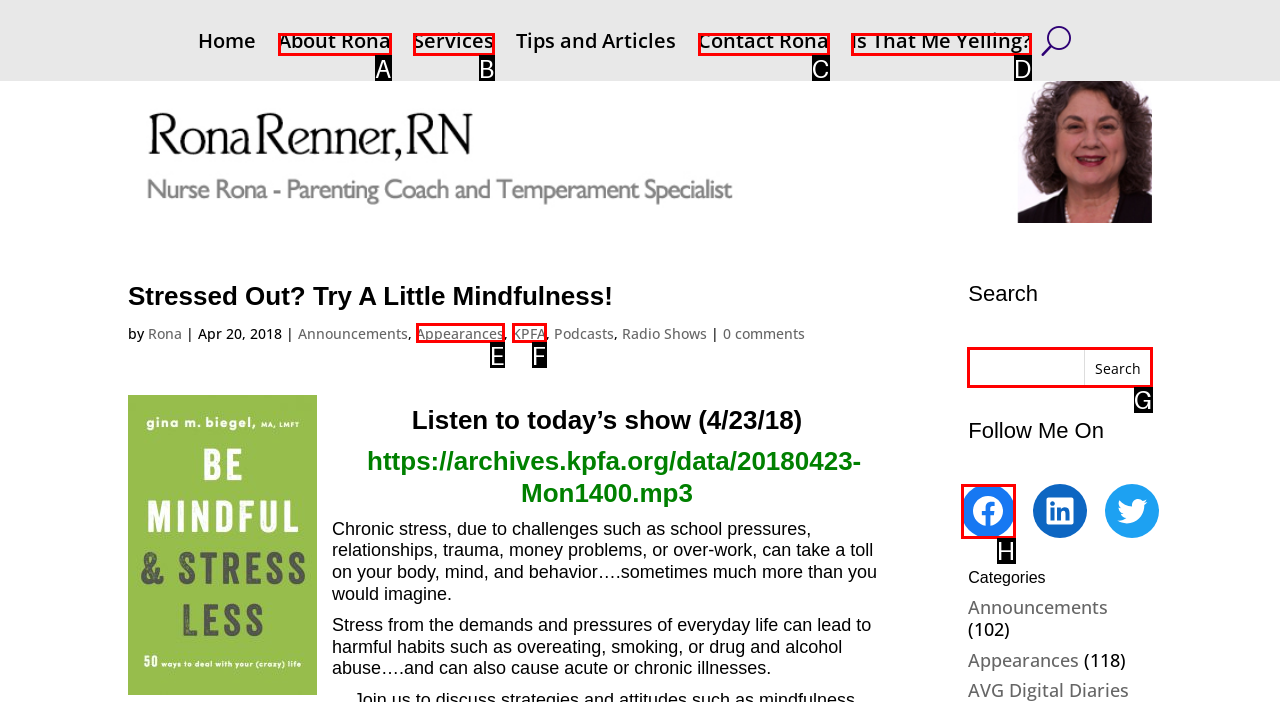Indicate which red-bounded element should be clicked to perform the task: Search for something Answer with the letter of the correct option.

G